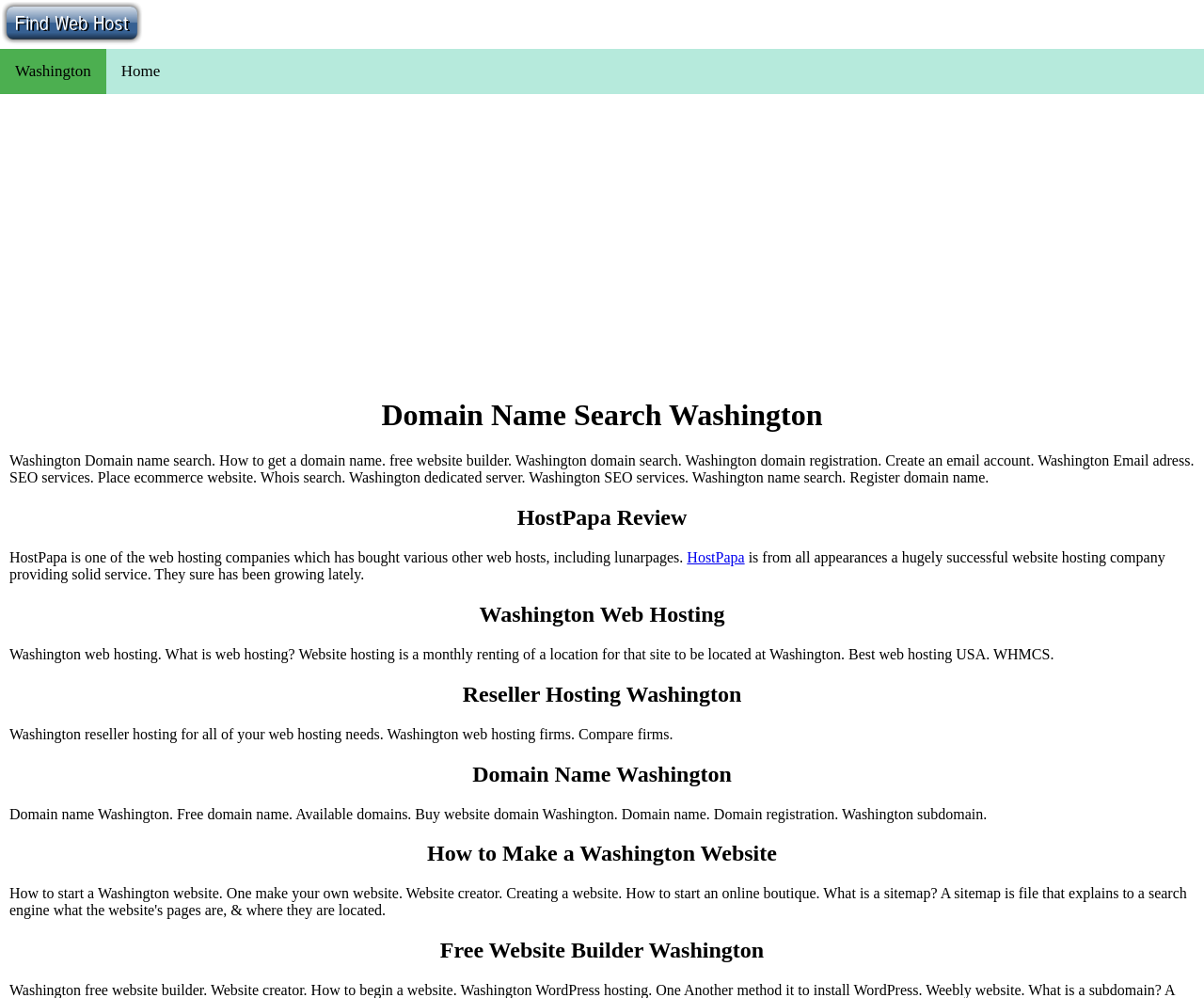Provide your answer to the question using just one word or phrase: What is the main topic of this webpage?

Web hosting services